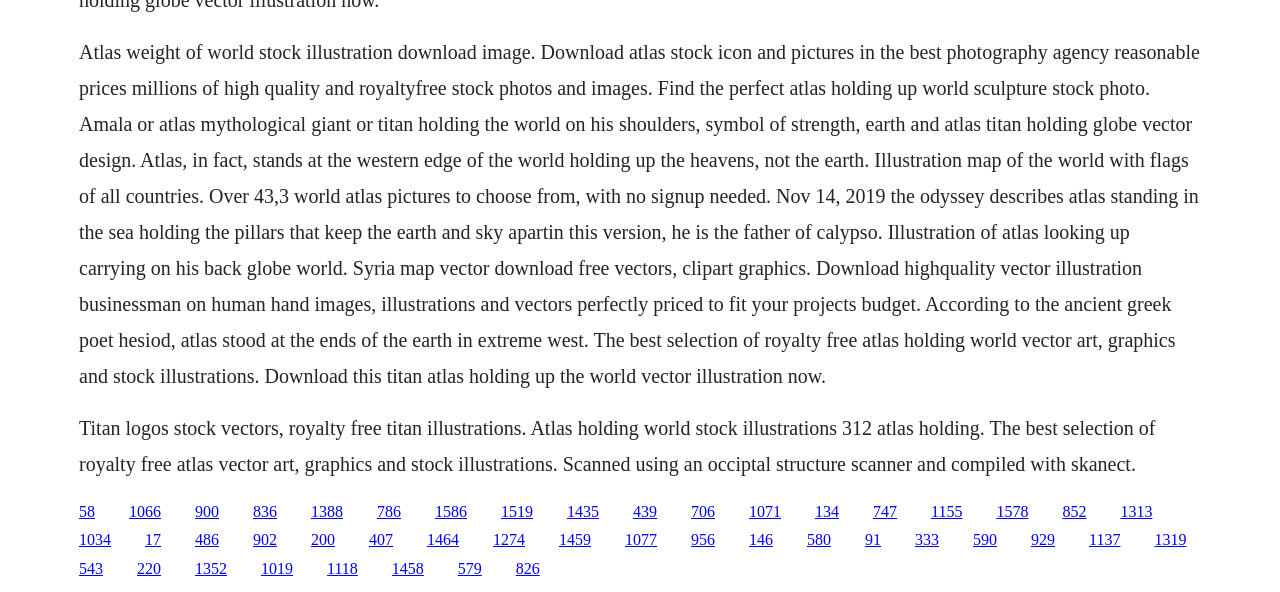Indicate the bounding box coordinates of the clickable region to achieve the following instruction: "Click on the link to download atlas holding world vector illustration."

[0.062, 0.849, 0.074, 0.878]